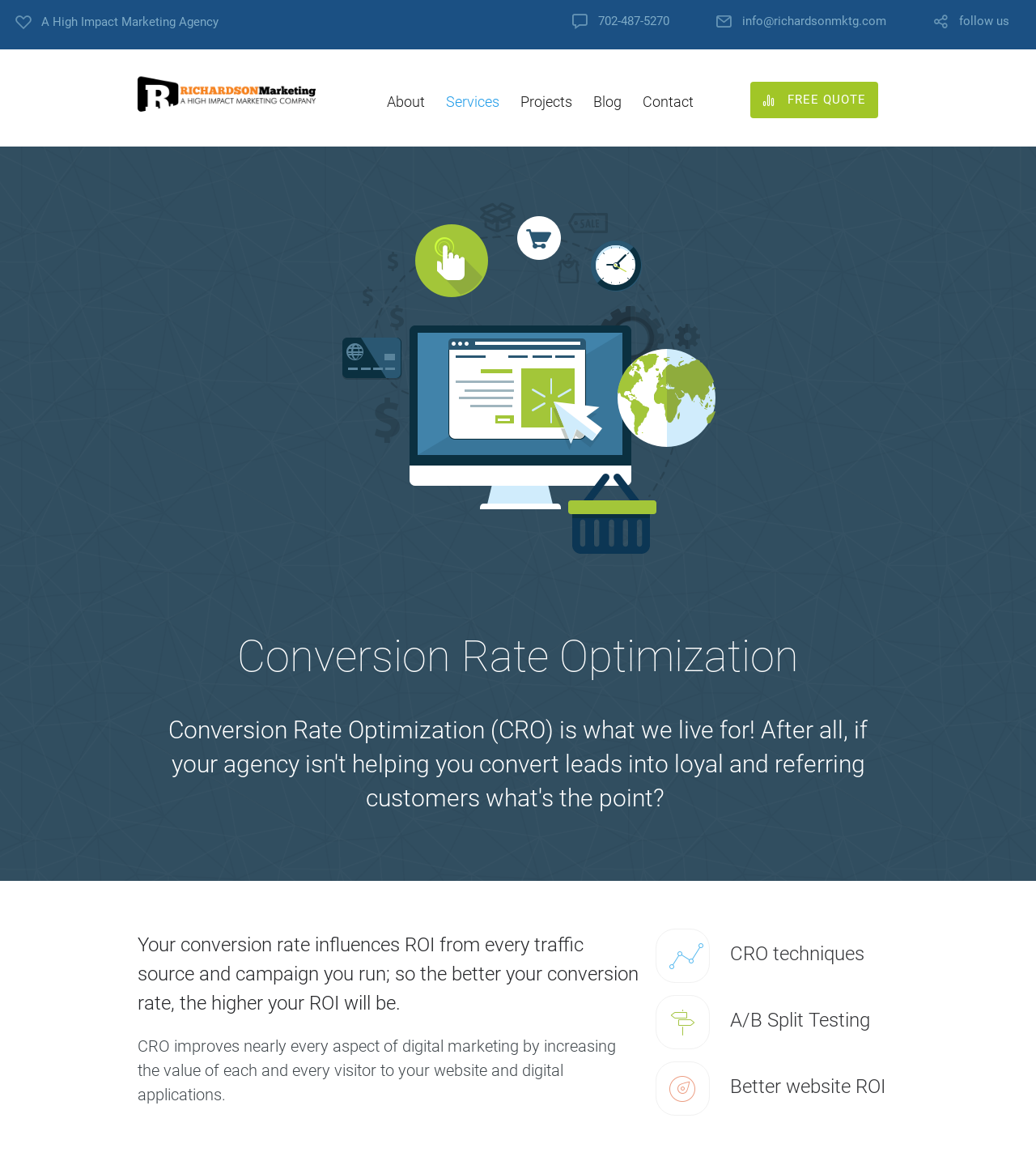Please locate the bounding box coordinates of the region I need to click to follow this instruction: "Call the phone number".

[0.577, 0.013, 0.646, 0.024]